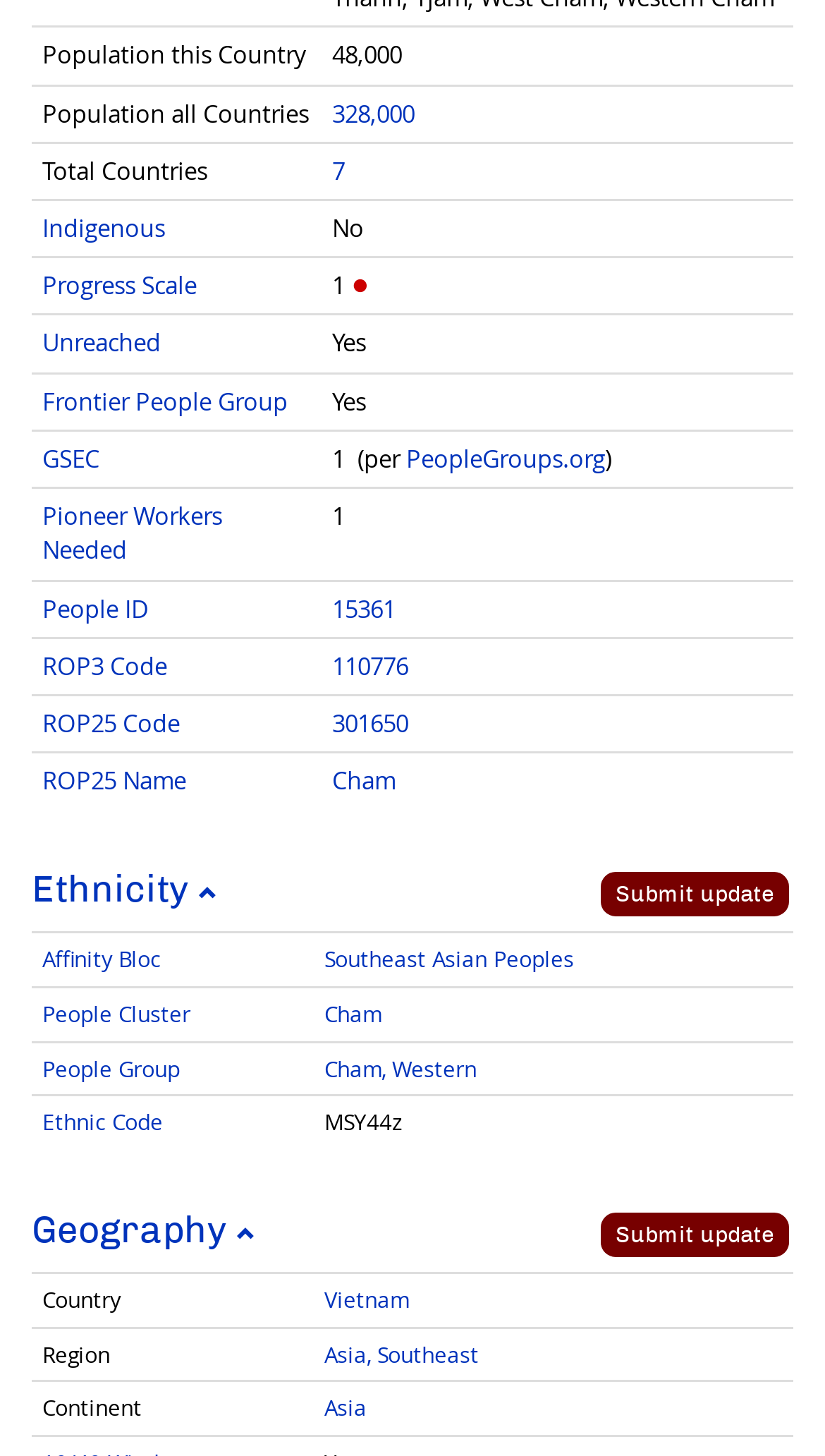Please identify the bounding box coordinates of the clickable element to fulfill the following instruction: "Submit an update". The coordinates should be four float numbers between 0 and 1, i.e., [left, top, right, bottom].

[0.728, 0.599, 0.956, 0.63]